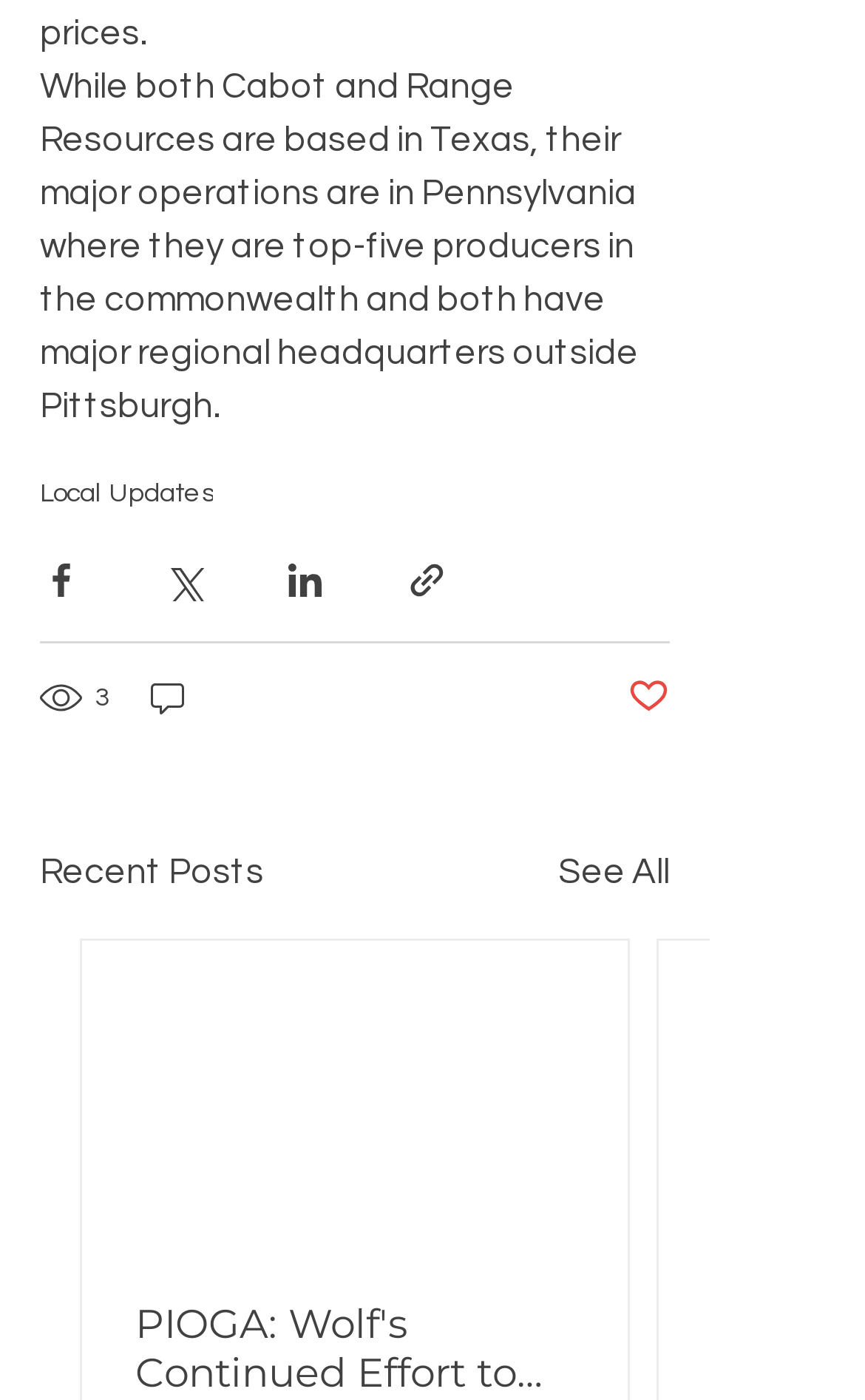Determine the bounding box of the UI element mentioned here: "3". The coordinates must be in the format [left, top, right, bottom] with values ranging from 0 to 1.

[0.046, 0.481, 0.133, 0.516]